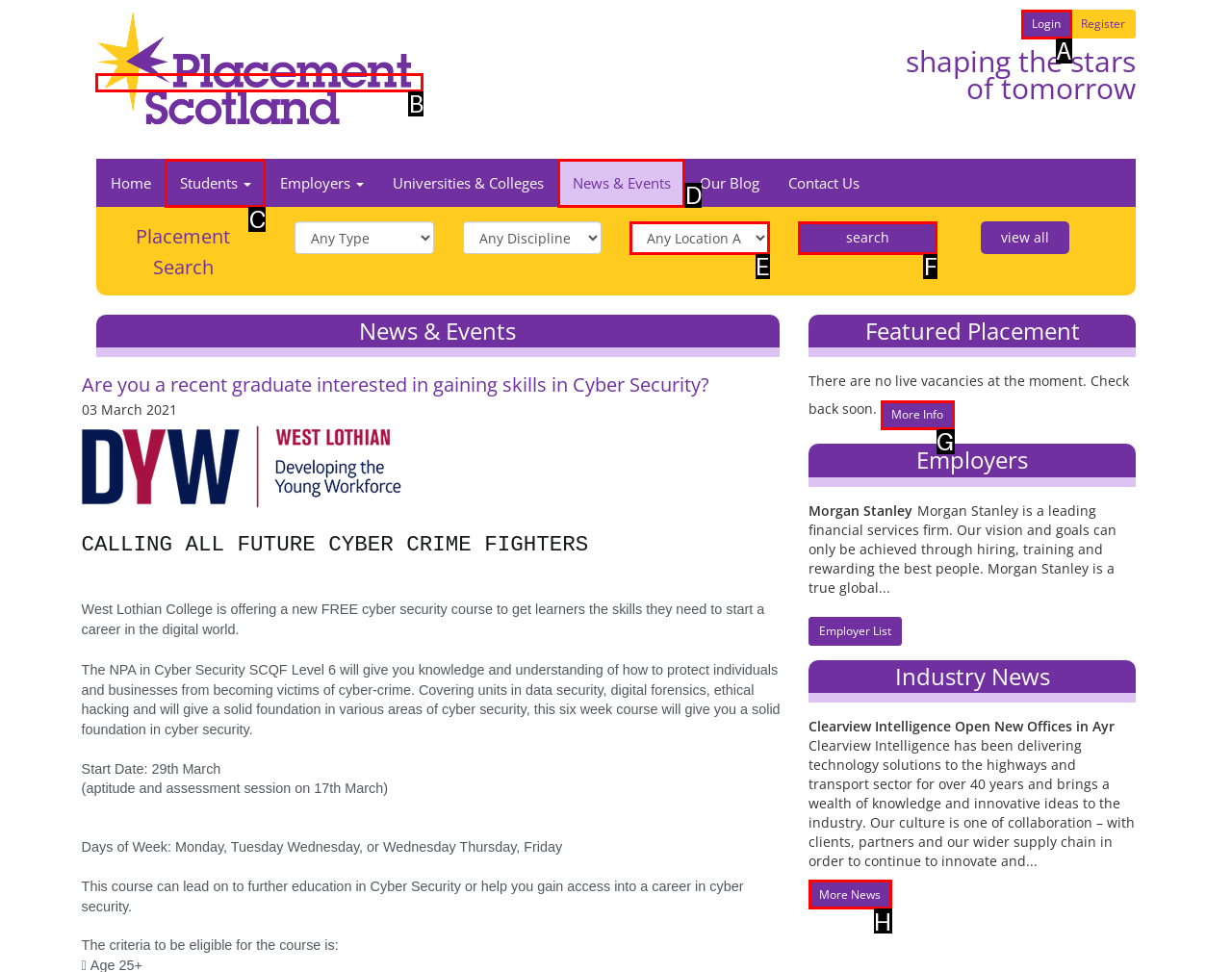What letter corresponds to the UI element described here: October 20, 2019
Reply with the letter from the options provided.

None